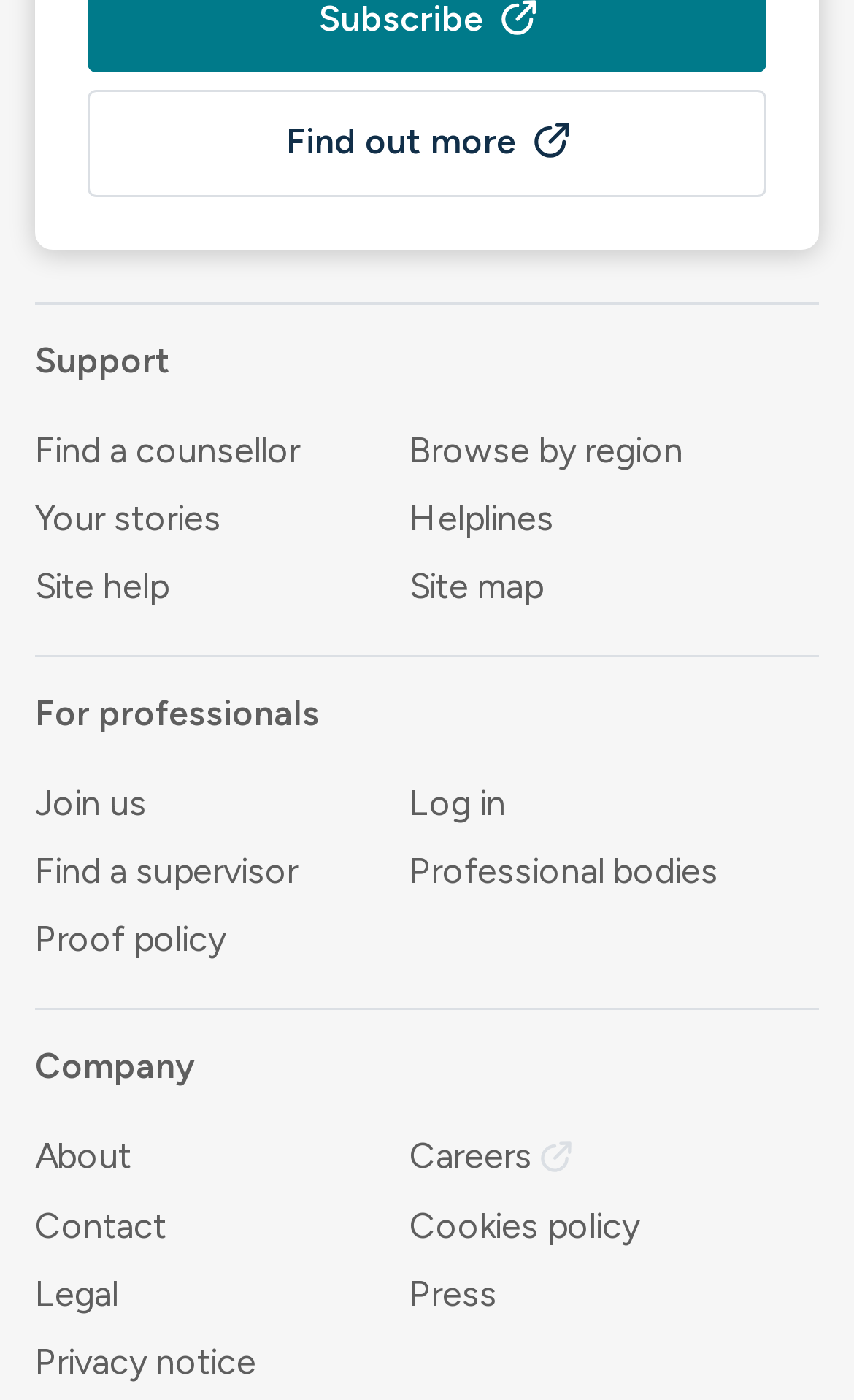Using floating point numbers between 0 and 1, provide the bounding box coordinates in the format (top-left x, top-left y, bottom-right x, bottom-right y). Locate the UI element described here: Proof policy

[0.041, 0.655, 0.264, 0.685]